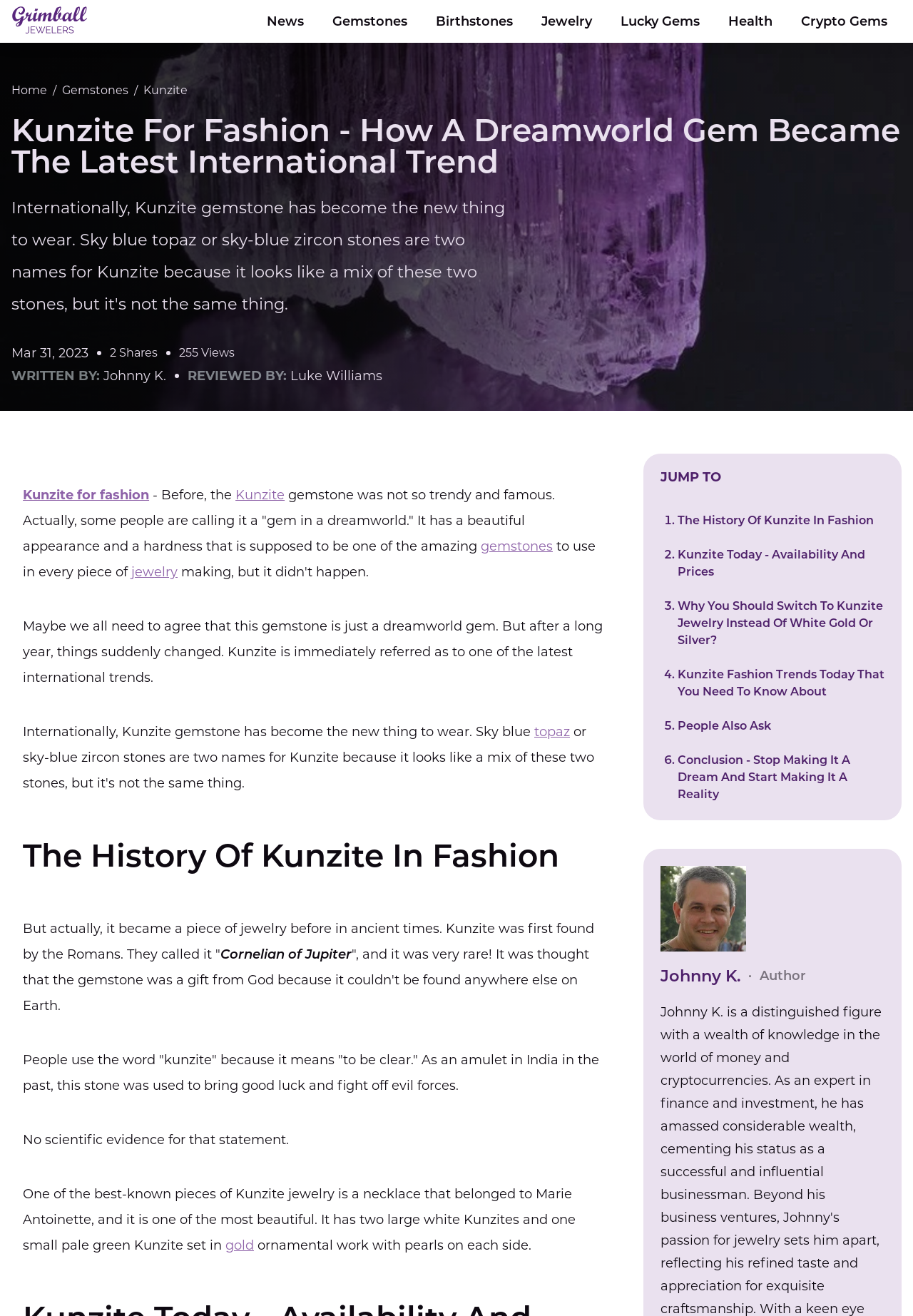Please determine the bounding box coordinates of the element's region to click for the following instruction: "Click on the 'News' link".

[0.277, 0.002, 0.348, 0.03]